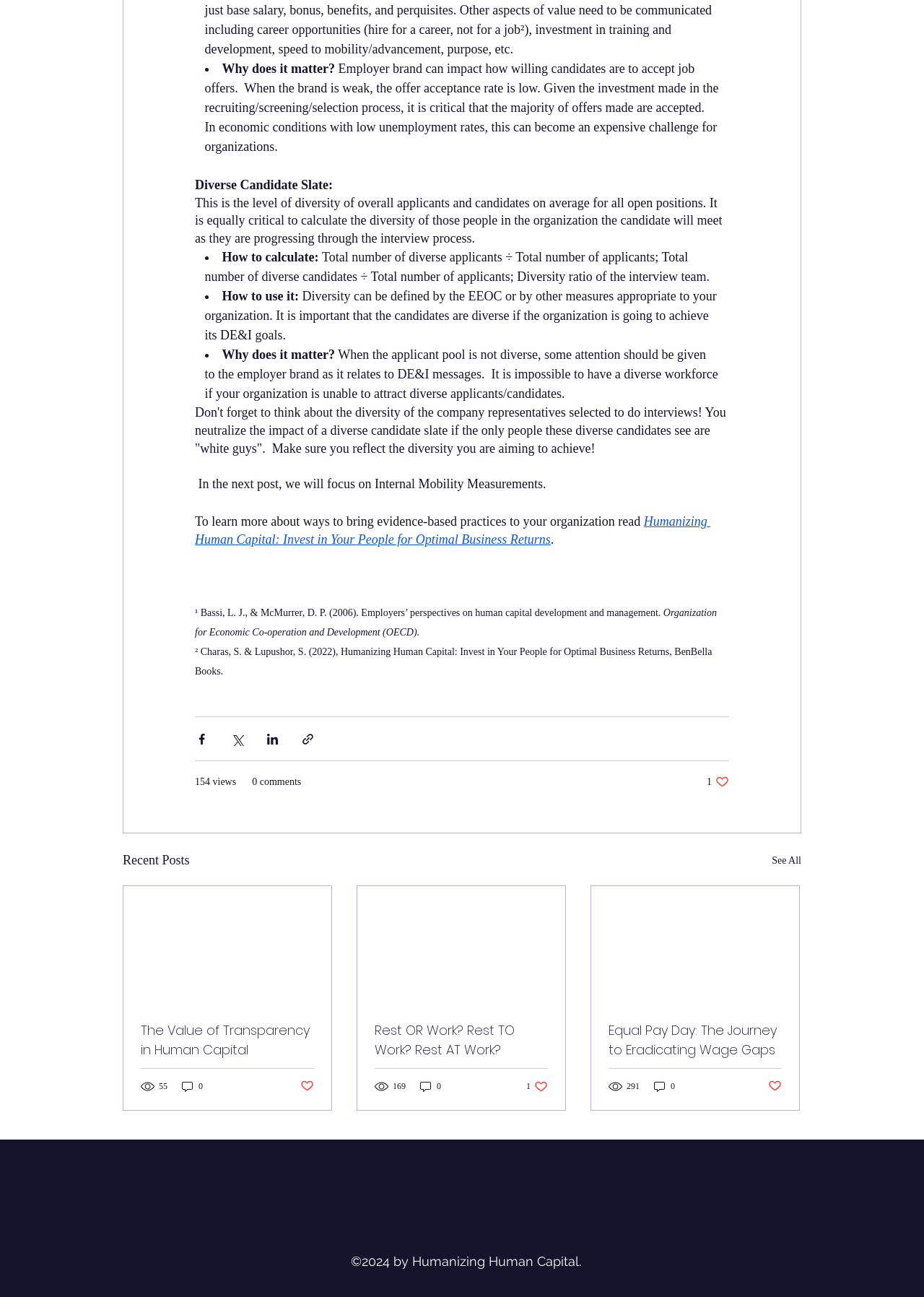Identify the bounding box for the UI element that is described as follows: "169".

[0.405, 0.832, 0.441, 0.843]